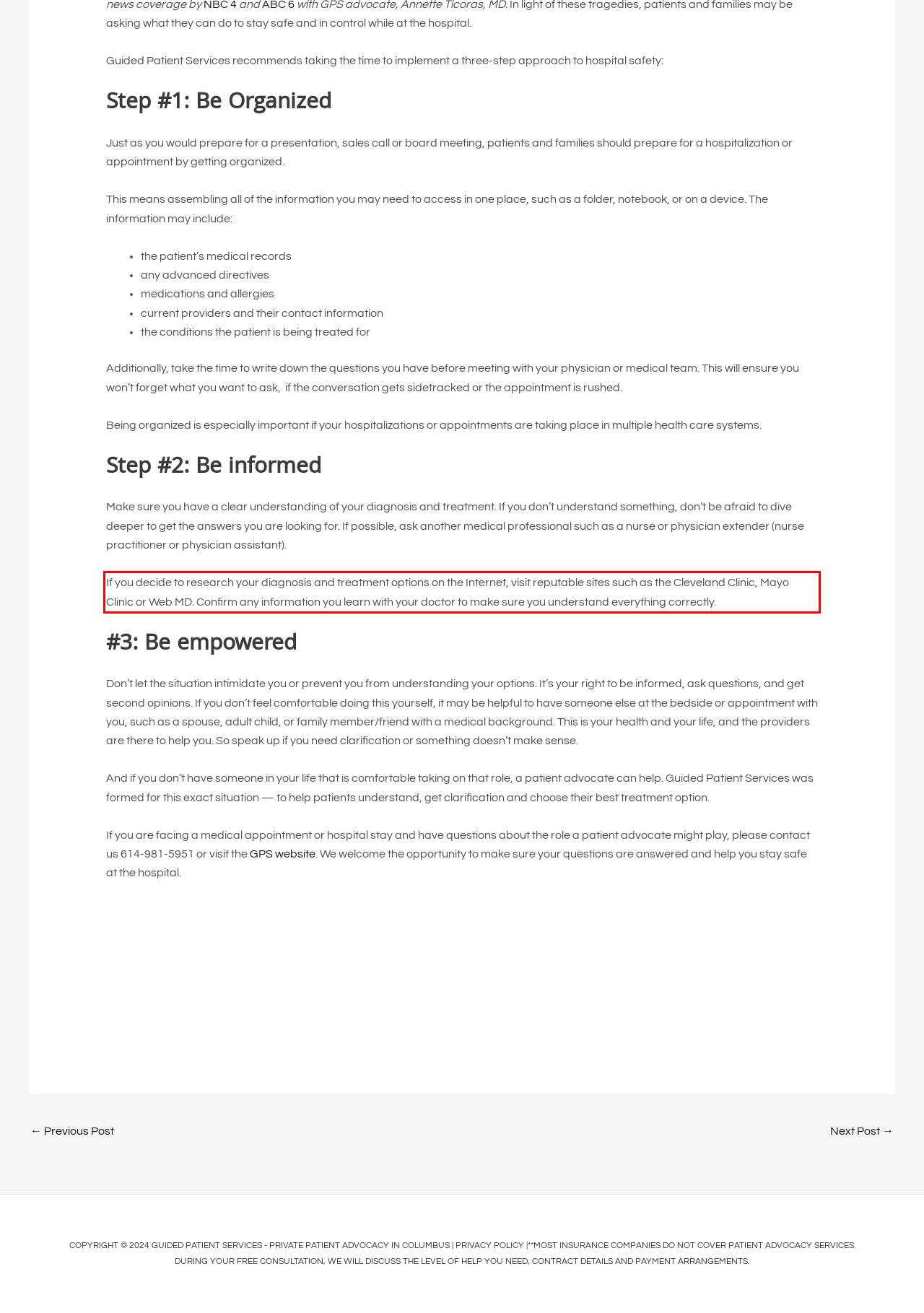You are provided with a screenshot of a webpage that includes a UI element enclosed in a red rectangle. Extract the text content inside this red rectangle.

If you decide to research your diagnosis and treatment options on the Internet, visit reputable sites such as the Cleveland Clinic, Mayo Clinic or Web MD. Confirm any information you learn with your doctor to make sure you understand everything correctly.